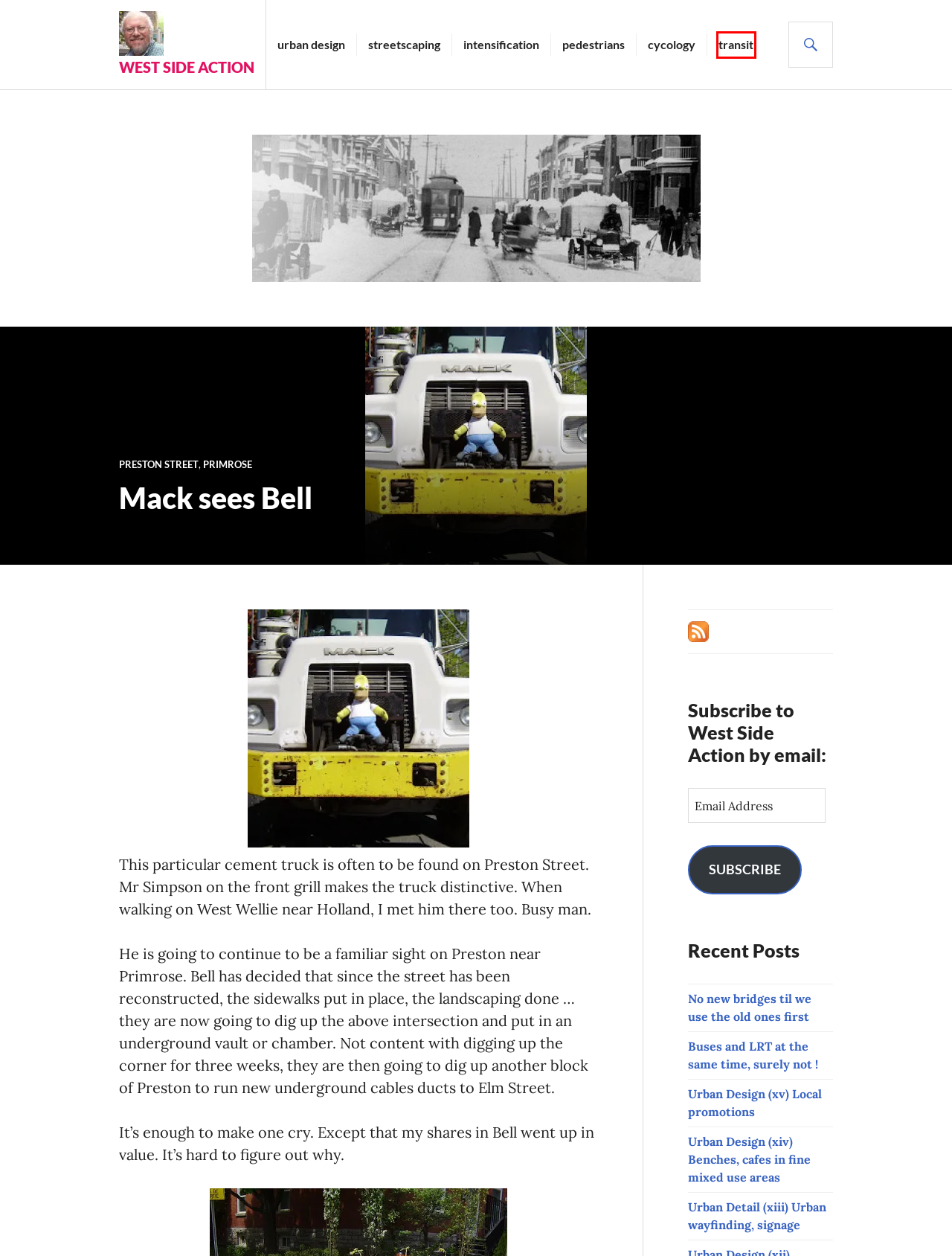Review the webpage screenshot provided, noting the red bounding box around a UI element. Choose the description that best matches the new webpage after clicking the element within the bounding box. The following are the options:
A. pedestrians Archives - West Side Action
B. intensificatioin Archives - West Side Action
C. West Side Action
D. Transit Archives - West Side Action
E. Primrose Archives - West Side Action
F. Buses and LRT at the same time, surely not ! - West Side Action
G. No new bridges til we use the old ones first - West Side Action
H. Preston street Archives - West Side Action

D